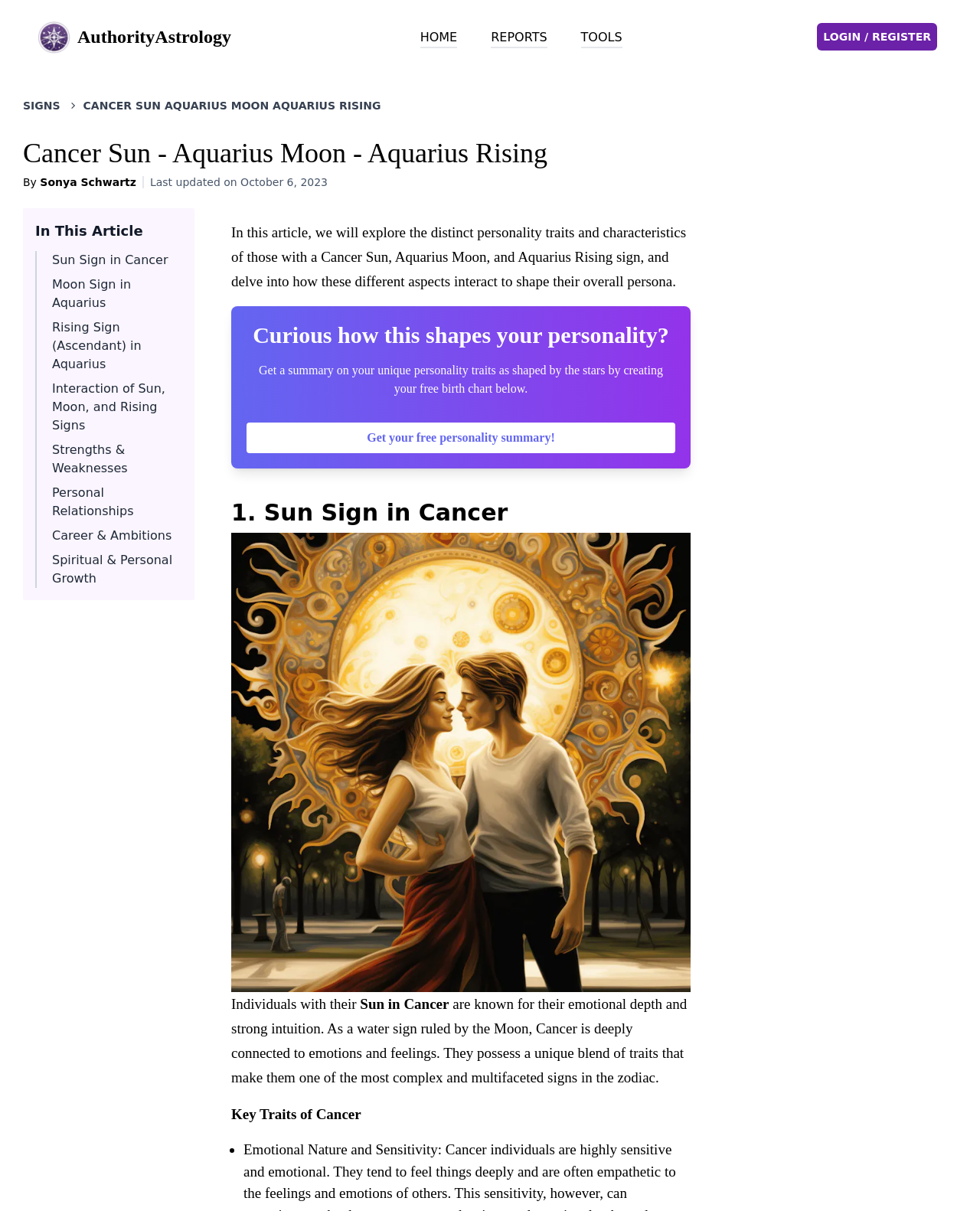Please find the bounding box coordinates of the element that needs to be clicked to perform the following instruction: "Login or register". The bounding box coordinates should be four float numbers between 0 and 1, represented as [left, top, right, bottom].

[0.834, 0.019, 0.956, 0.042]